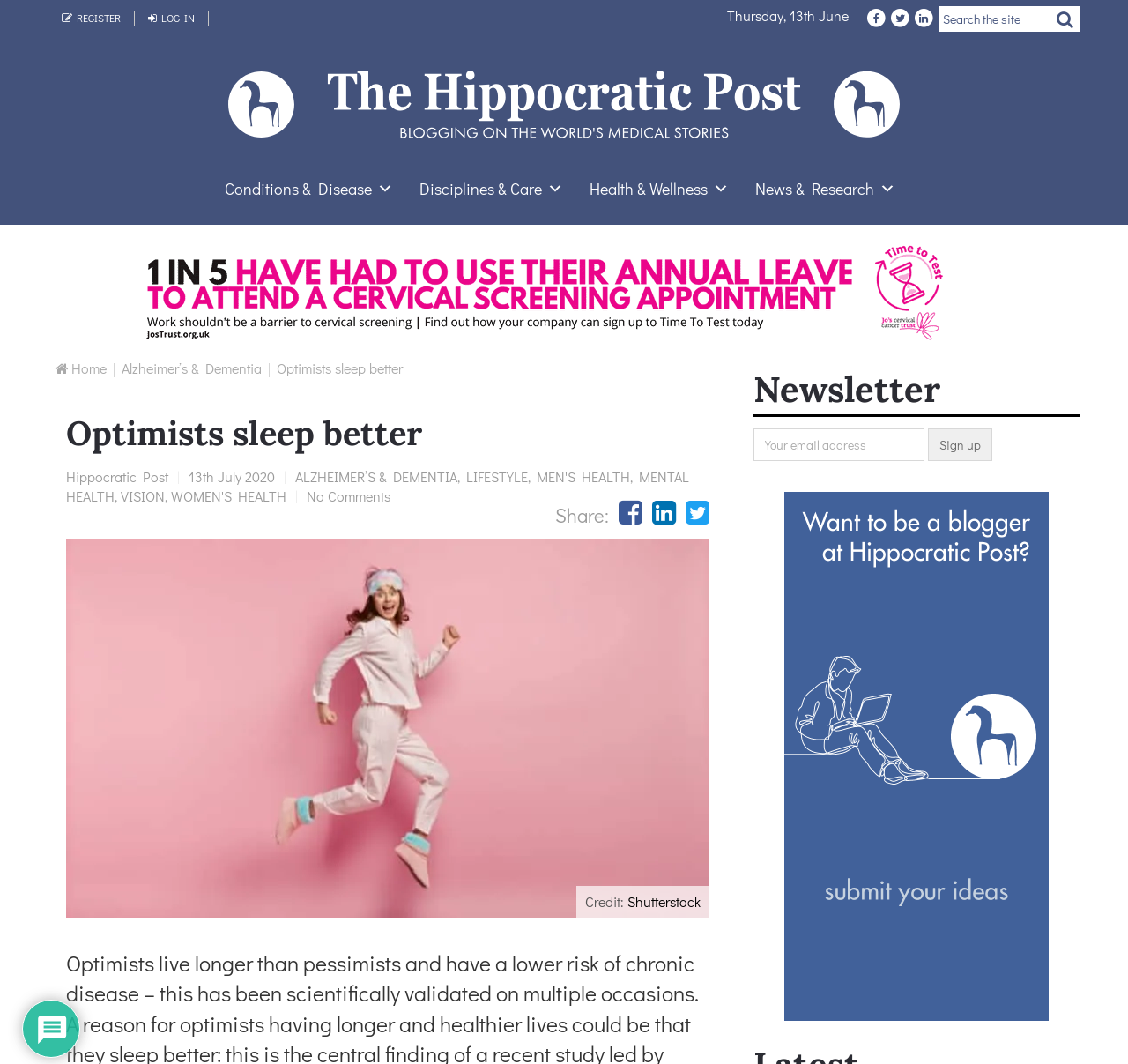Please identify the bounding box coordinates of the element I need to click to follow this instruction: "Sign up for the newsletter".

[0.823, 0.403, 0.88, 0.433]